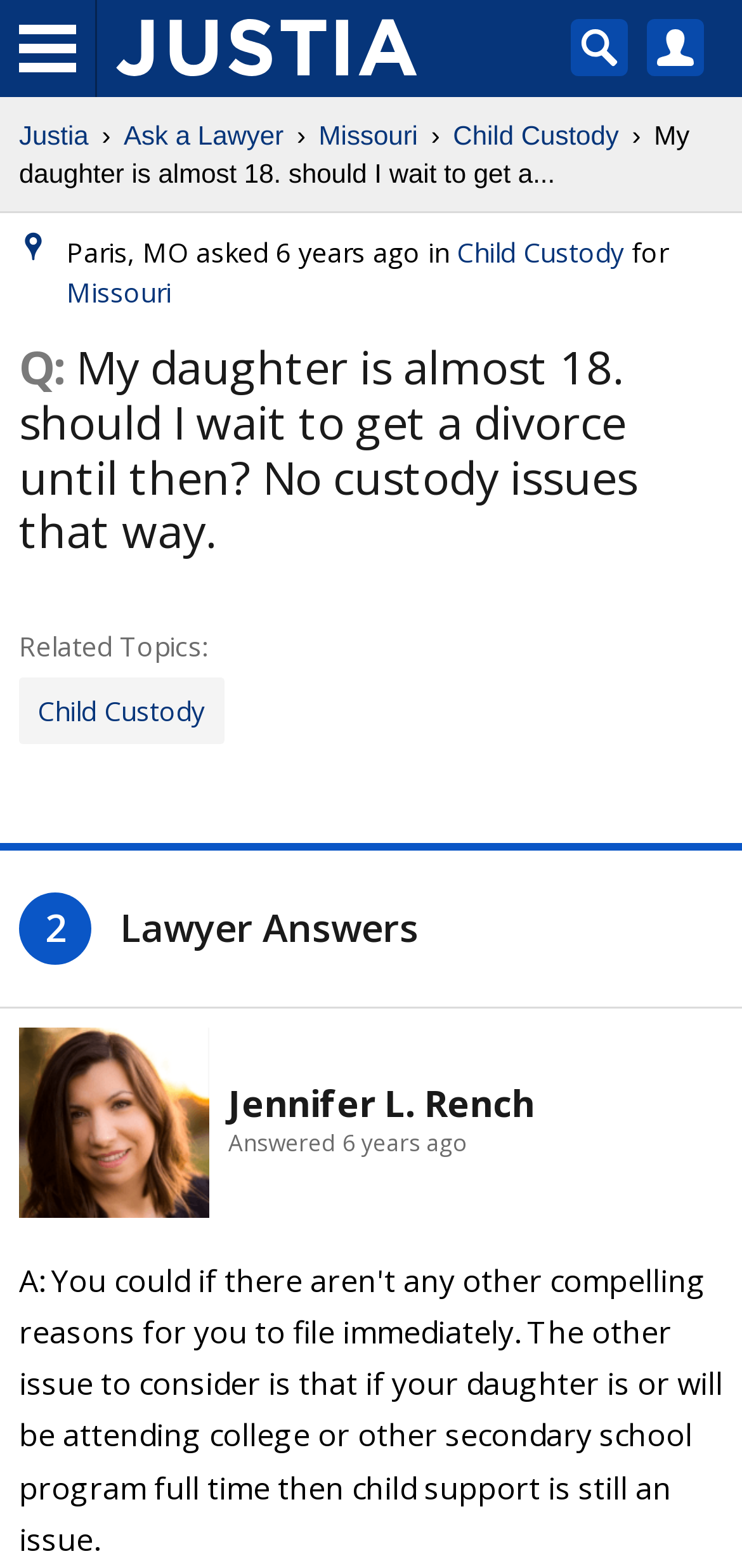Please provide the bounding box coordinates for the element that needs to be clicked to perform the following instruction: "Click on the Anime / Manga link". The coordinates should be given as four float numbers between 0 and 1, i.e., [left, top, right, bottom].

None